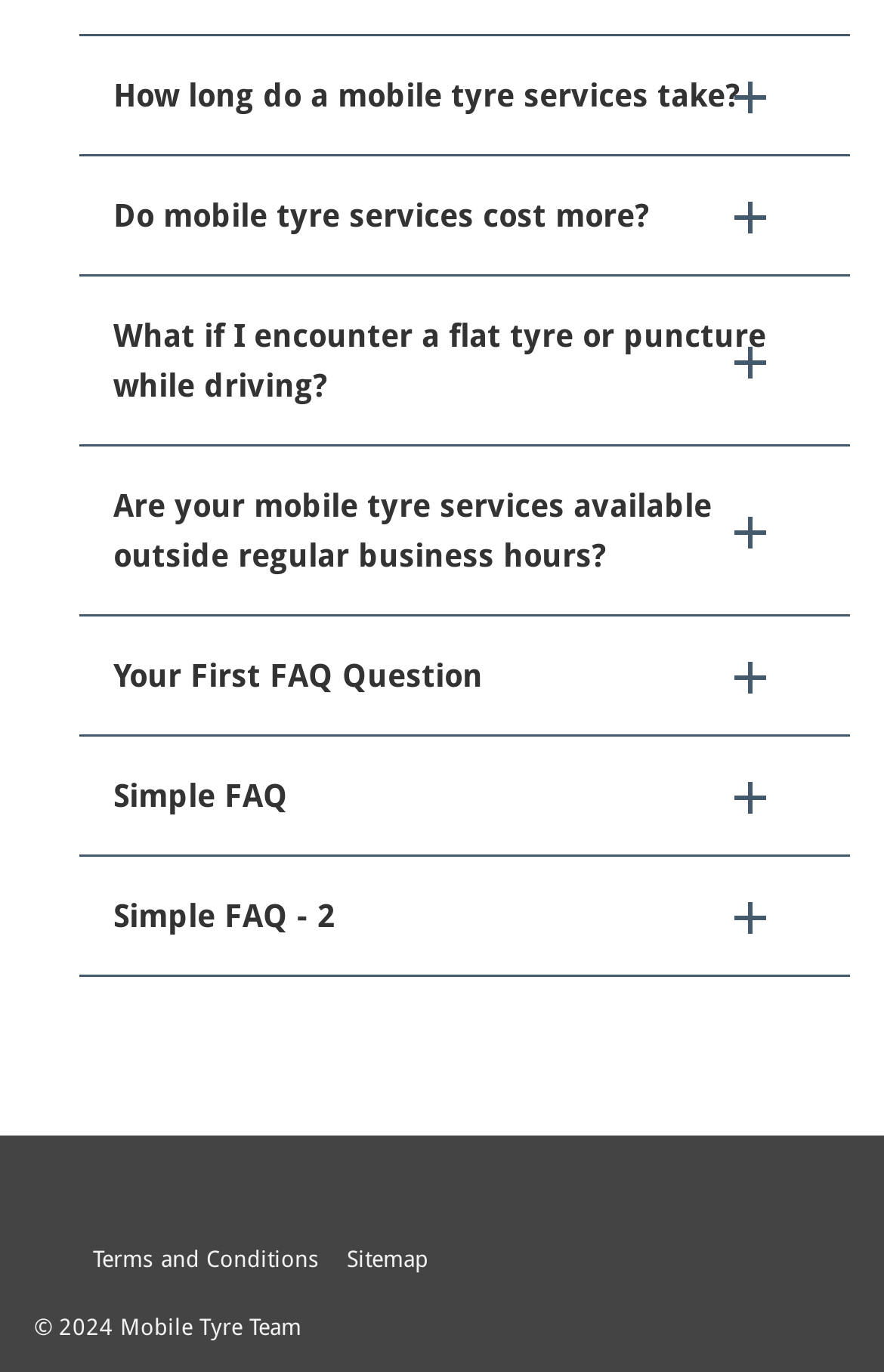Please reply to the following question with a single word or a short phrase:
What is the third FAQ question on the webpage?

What if I encounter a flat tyre or puncture while driving?